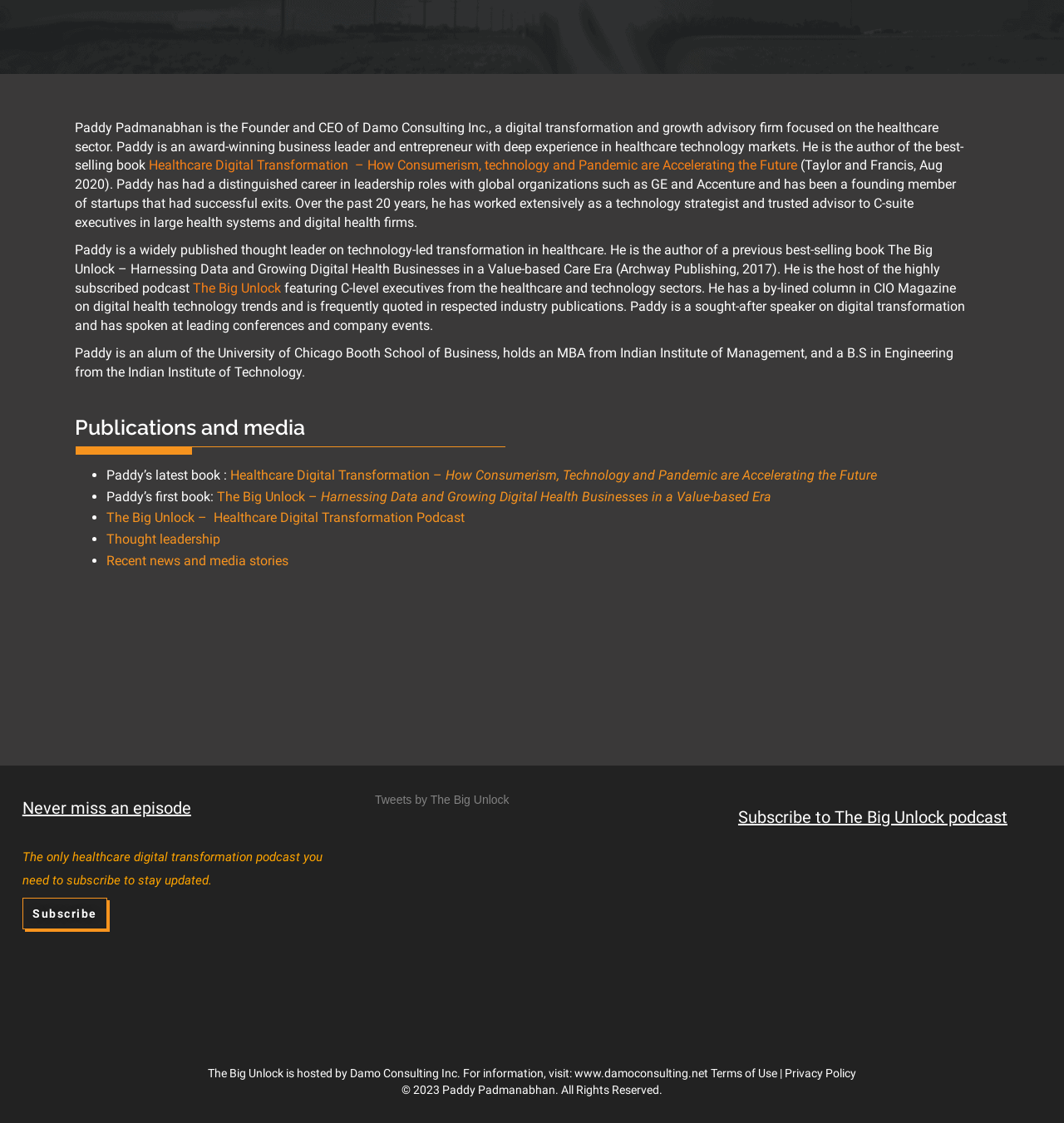Provide the bounding box coordinates of the HTML element described as: "alt="amazon-music-podcast-logo-Bigunlock-website"". The bounding box coordinates should be four float numbers between 0 and 1, i.e., [left, top, right, bottom].

[0.828, 0.789, 0.942, 0.801]